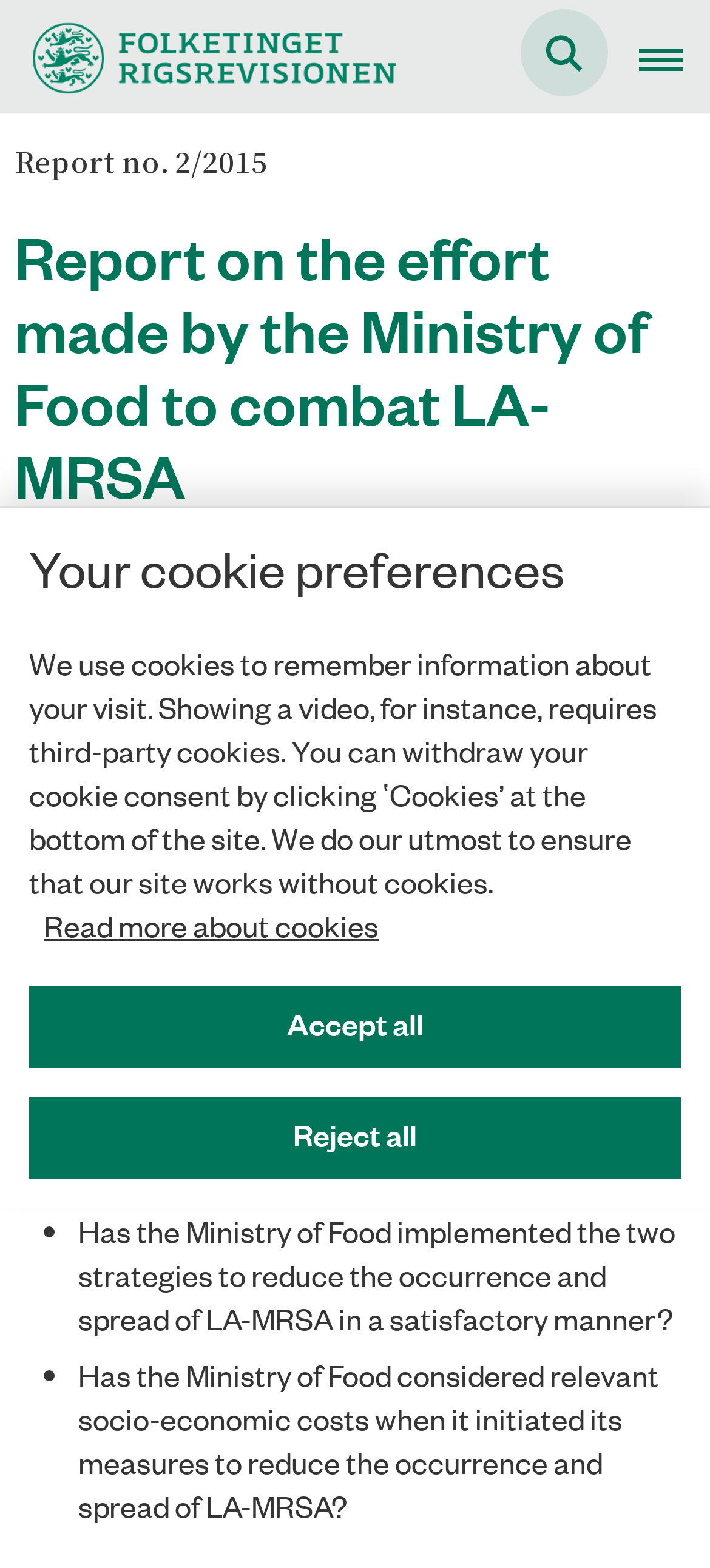What is the report number?
Refer to the image and provide a detailed answer to the question.

The report number can be found in the static text element 'Report no. 2/2015' located at the top of the webpage, which suggests that the webpage is about a specific report.